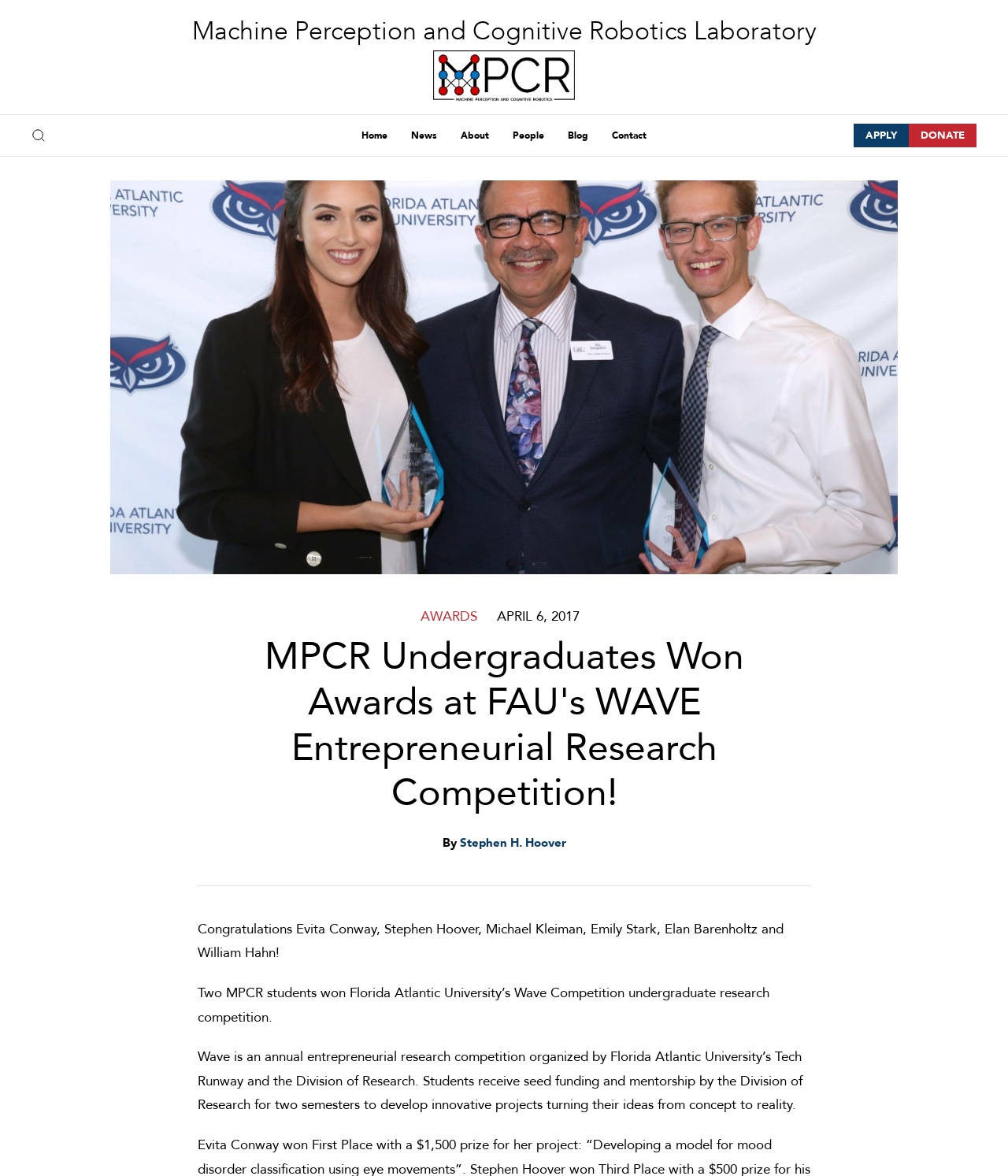Generate an in-depth caption that captures all aspects of the webpage.

The webpage is about the Machine Perception and Cognitive Robotics Laboratory, specifically celebrating the achievements of undergraduate students who won awards at FAU's WAVE Entrepreneurial Research Competition. 

At the top, there is a horizontal separator, followed by a row of links to different sections of the laboratory's website, including "Home", "News", "About", "People", "Blog", and "Contact". On the right side of this row, there are two prominent links, "APPLY" and "DONATE". 

Below this row, there is another horizontal separator, followed by a large image with a caption "MPCR Undergraduates Won Awards at FAU's WAVE Entrepreneurial Research Competition!". 

To the right of the image, there is a section with a heading that matches the image caption. This section contains a link to "AWARDS" and a timestamp "APRIL 6, 2017". 

Below the heading, there is a congratulatory message to the award-winning students, followed by a brief description of the achievement. The description is divided into three paragraphs, explaining the context of the competition and the benefits the students received.